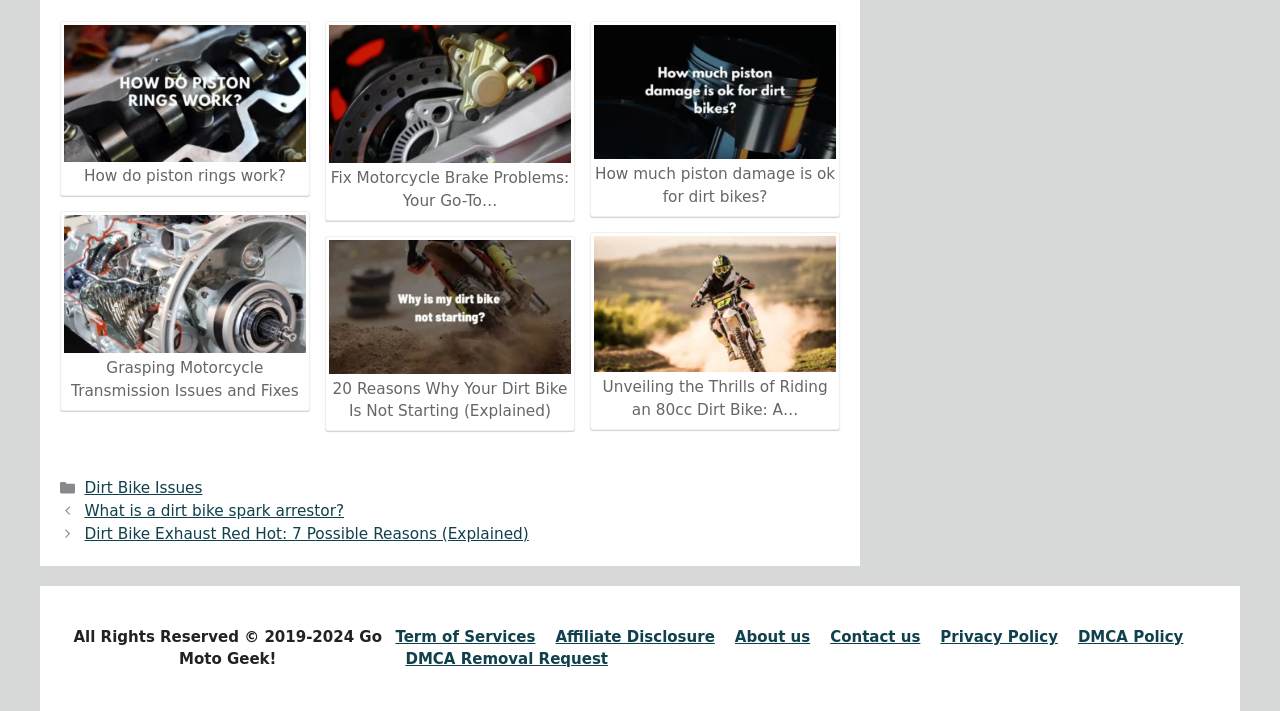Can you find the bounding box coordinates for the element to click on to achieve the instruction: "Read about how piston rings work"?

[0.05, 0.036, 0.239, 0.265]